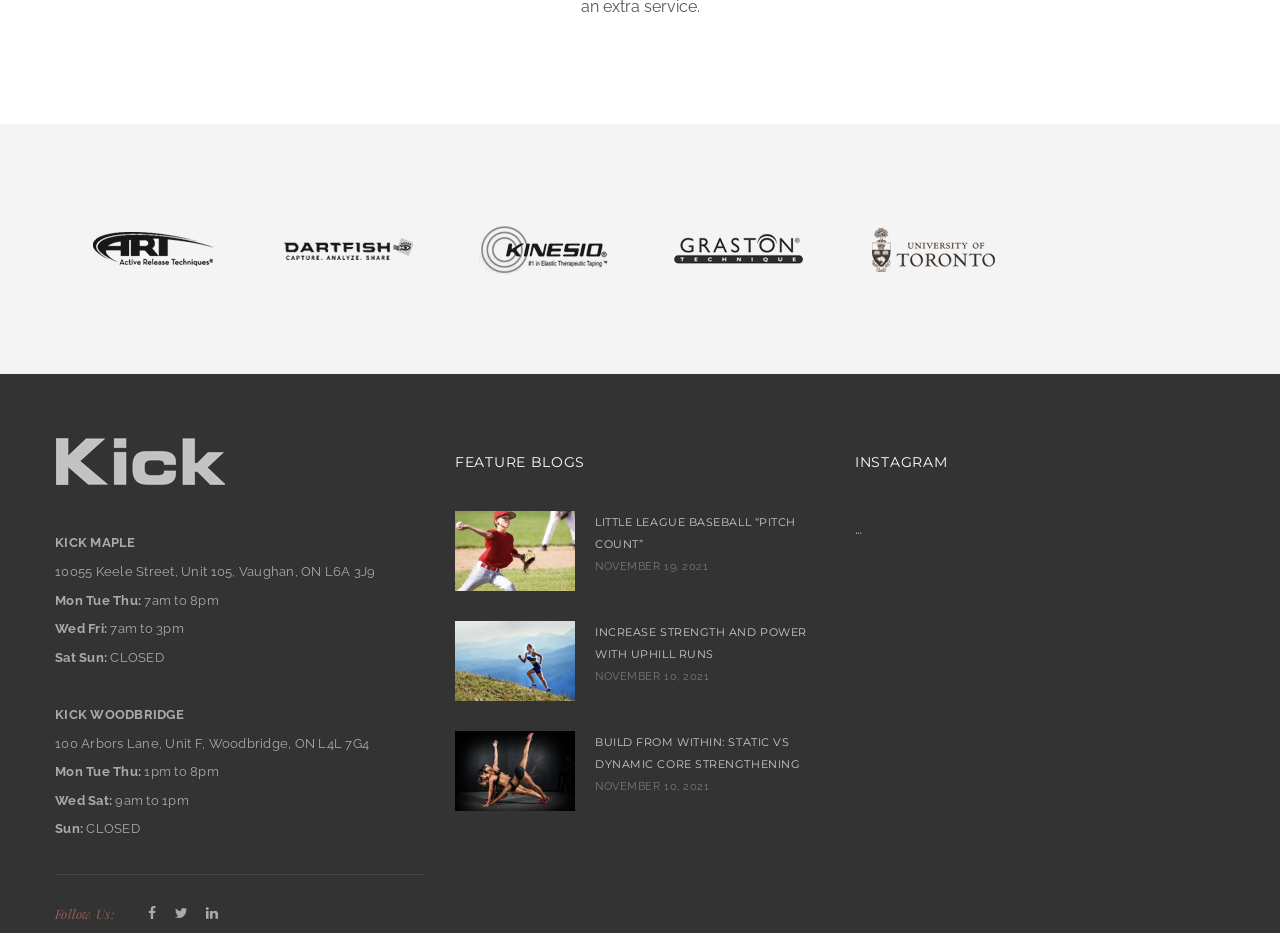Identify the bounding box coordinates of the region that needs to be clicked to carry out this instruction: "View the second location". Provide these coordinates as four float numbers ranging from 0 to 1, i.e., [left, top, right, bottom].

[0.043, 0.758, 0.144, 0.774]